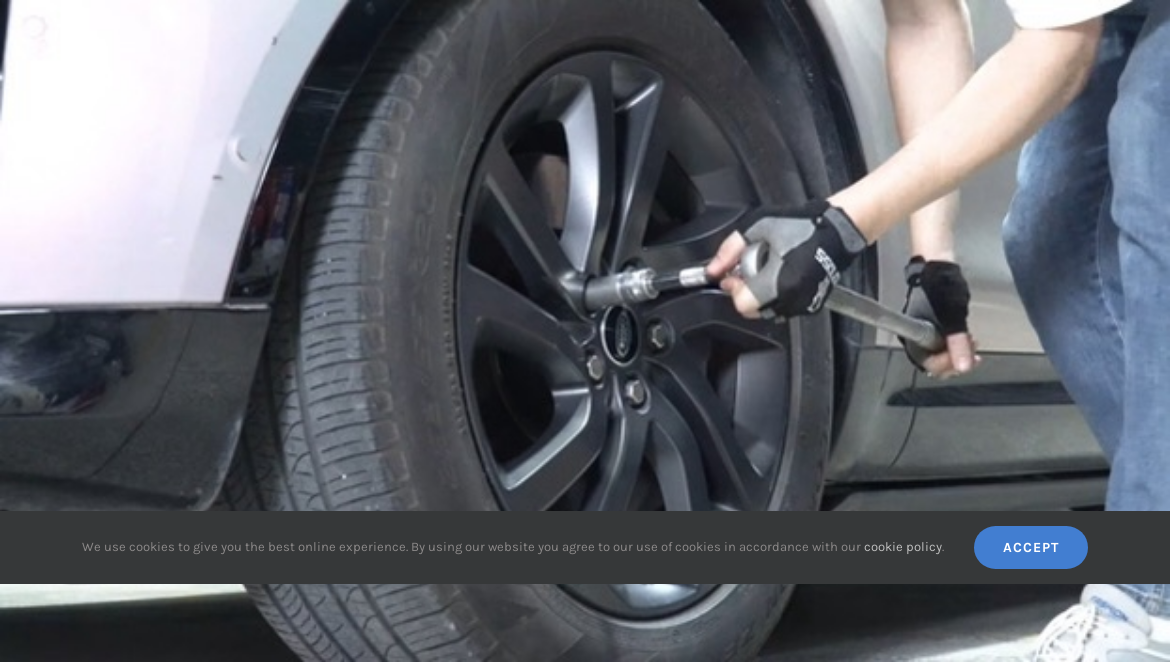Respond to the following question using a concise word or phrase: 
What tool is being used?

Wrench